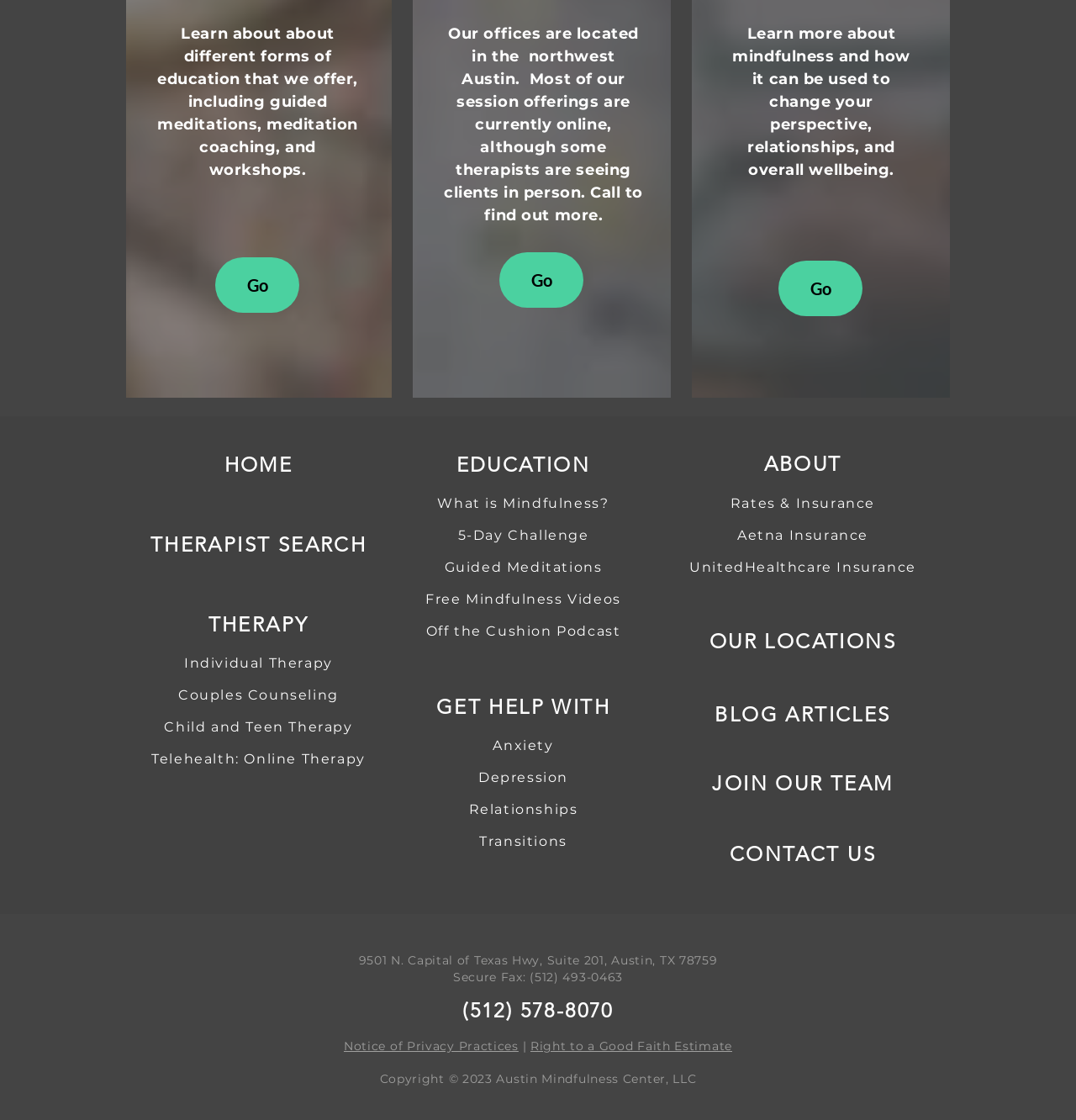Please reply with a single word or brief phrase to the question: 
What insurance providers are accepted?

Aetna and UnitedHealthcare